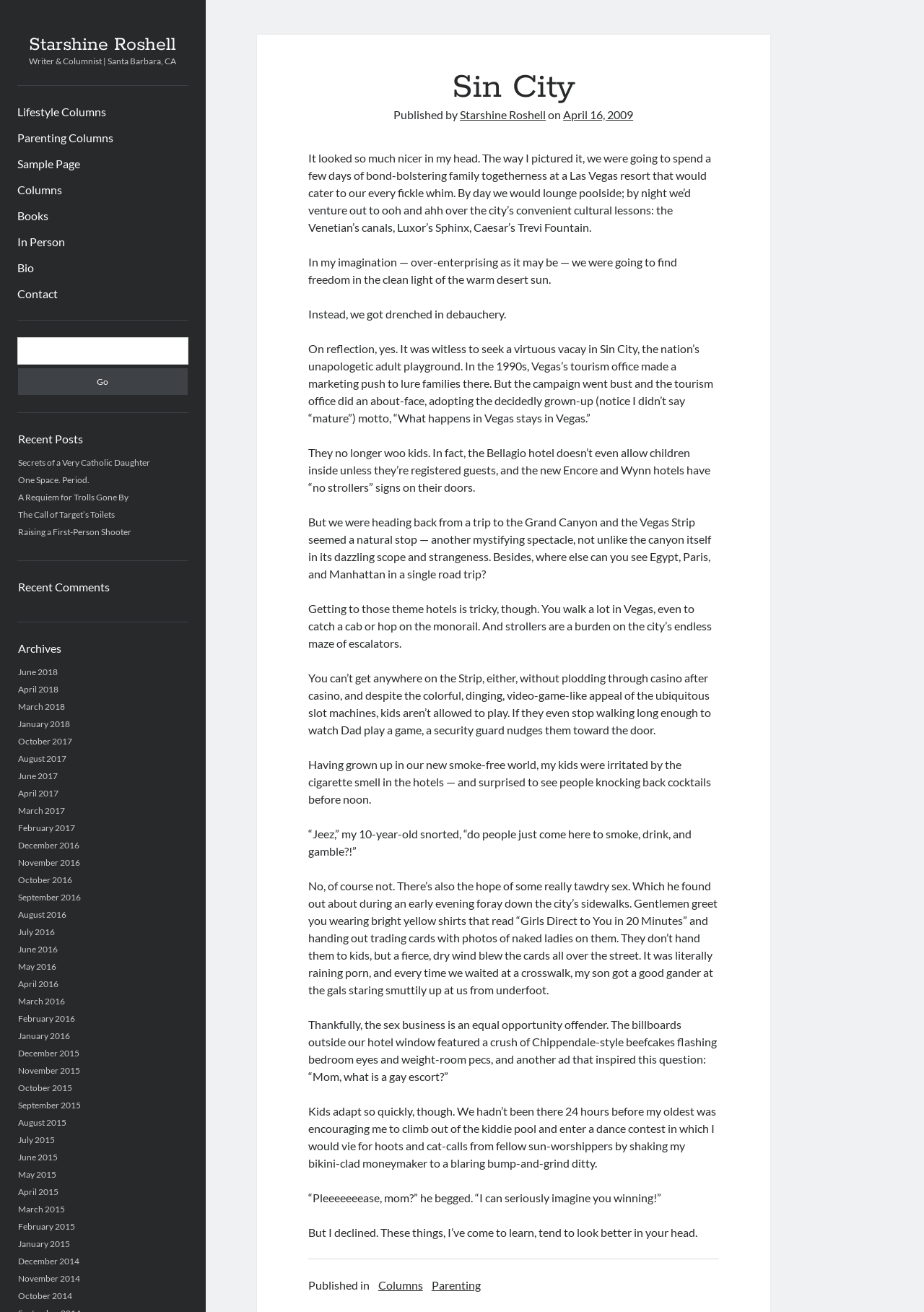Illustrate the webpage thoroughly, mentioning all important details.

The webpage is about Starshine Roshell, a writer and columnist from Santa Barbara, CA. At the top, there is a heading with her name, followed by a link to her name and a brief description of her profession. Below this, there are several links to different categories, including Lifestyle Columns, Parenting Columns, Sample Page, Columns, Books, In Person, Bio, and Contact.

On the right side, there is a search bar with a button labeled "Go". Below this, there is a heading labeled "Recent Posts" with several links to individual articles, including "Secrets of a Very Catholic Daughter", "One Space. Period.", and others.

Further down, there is a heading labeled "Recent Comments" and another labeled "Archives" with links to different months and years, from June 2018 to December 2014.

The main content of the page is an article titled "Sin City" which appears to be a humorous and relatable account of a family trip to Las Vegas. The article is divided into several paragraphs, each describing the author's experiences and observations of the city, including the challenges of navigating the city with children, the prevalence of casinos and smoking, and the unexpected exposure to adult content. The tone of the article is lighthearted and conversational, with the author sharing anecdotes and witty remarks about her family's adventures.